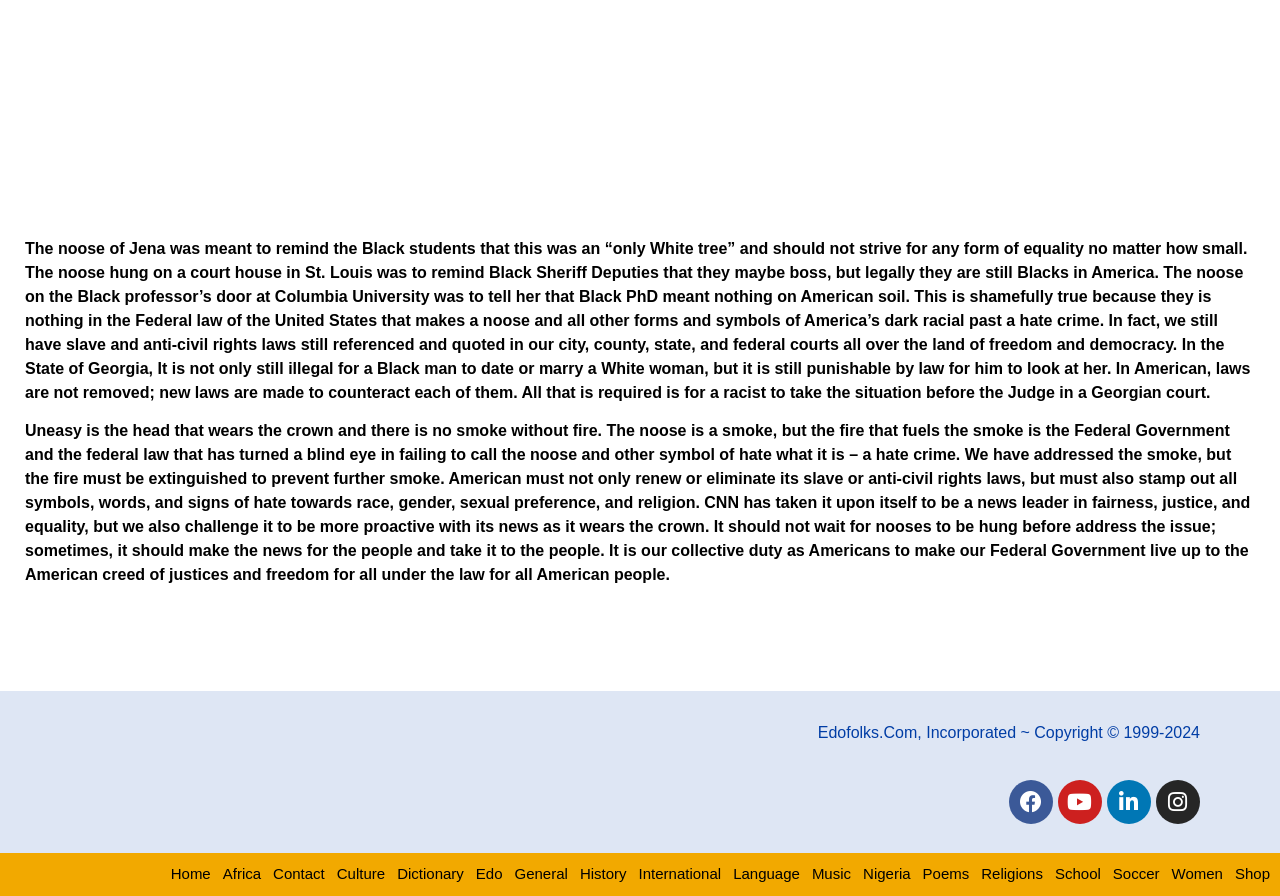Find the bounding box of the element with the following description: "Africa". The coordinates must be four float numbers between 0 and 1, formatted as [left, top, right, bottom].

[0.174, 0.964, 0.204, 0.989]